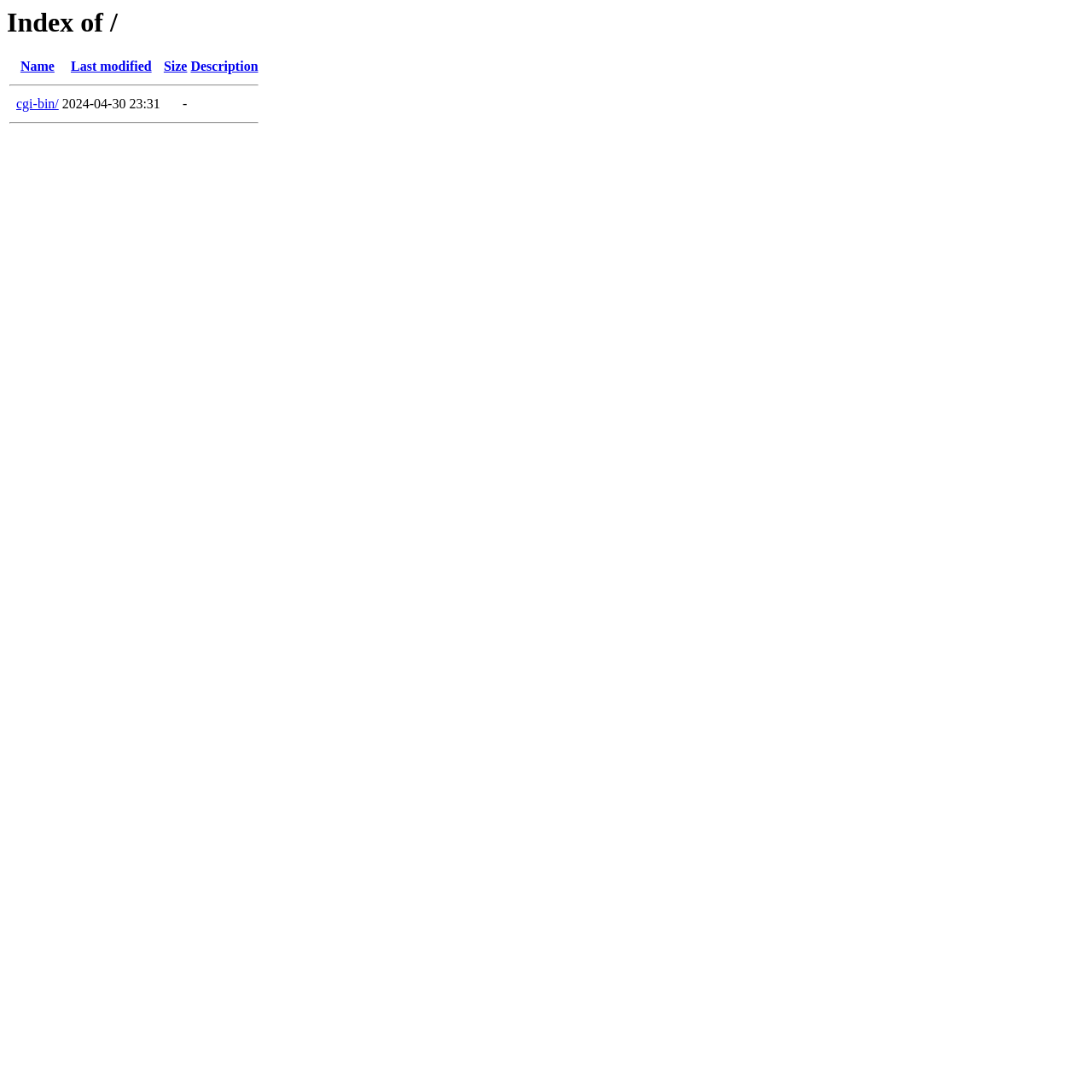Extract the heading text from the webpage.

Index of /